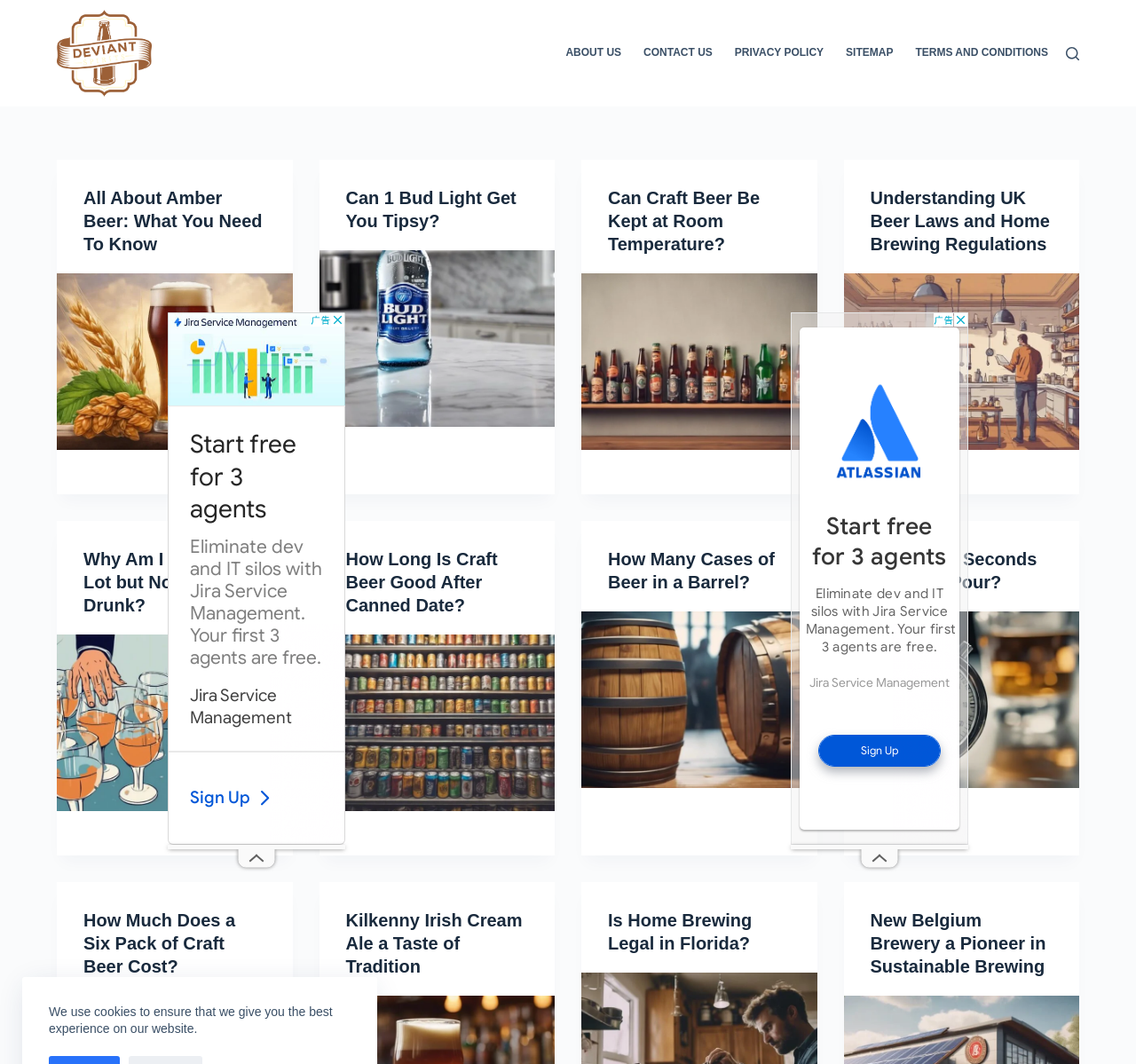Determine the bounding box coordinates of the section I need to click to execute the following instruction: "View the image of 'amber beer essentials explained'". Provide the coordinates as four float numbers between 0 and 1, i.e., [left, top, right, bottom].

[0.05, 0.257, 0.257, 0.423]